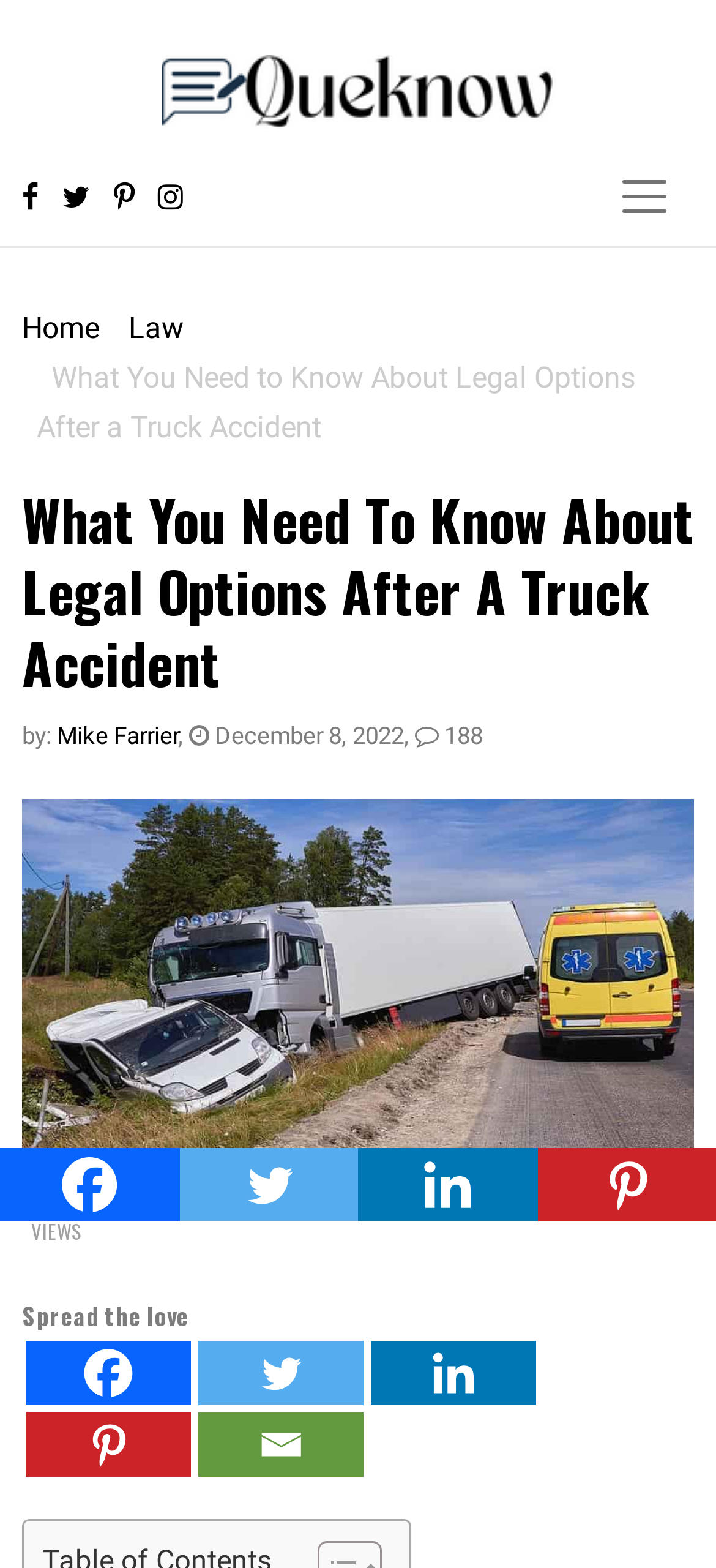Identify the bounding box coordinates of the specific part of the webpage to click to complete this instruction: "Share on Facebook".

[0.036, 0.855, 0.267, 0.896]